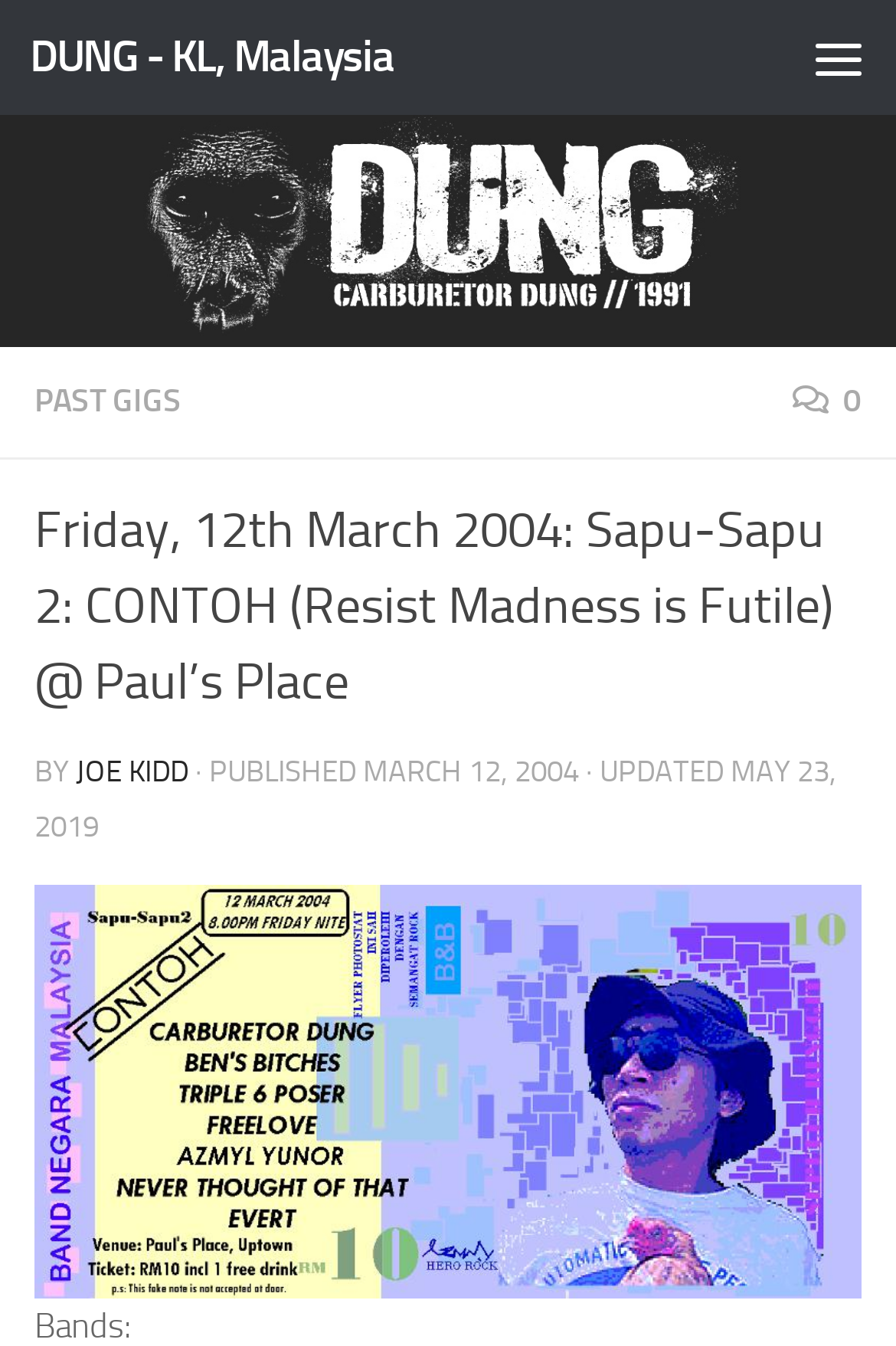Using the elements shown in the image, answer the question comprehensively: What is the date of the event?

I found the date of the event by looking at the time element 'MARCH 12, 2004' which is located below the heading 'Friday, 12th March 2004: Sapu-Sapu 2: CONTOH (Resist Madness is Futile) @ Paul’s Place', indicating that the event took place on MARCH 12, 2004.